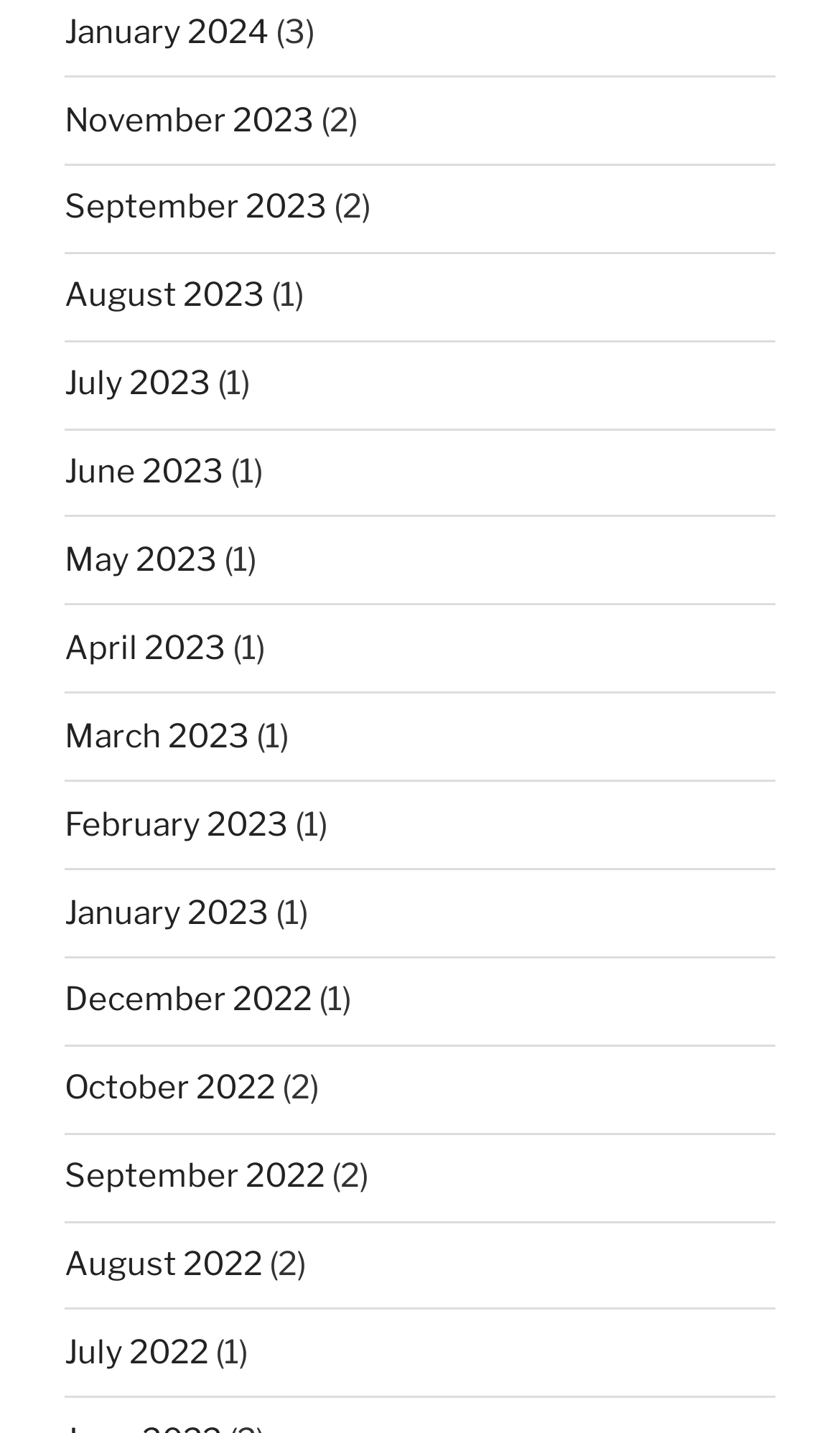How many months have a count of 2?
Use the image to answer the question with a single word or phrase.

2